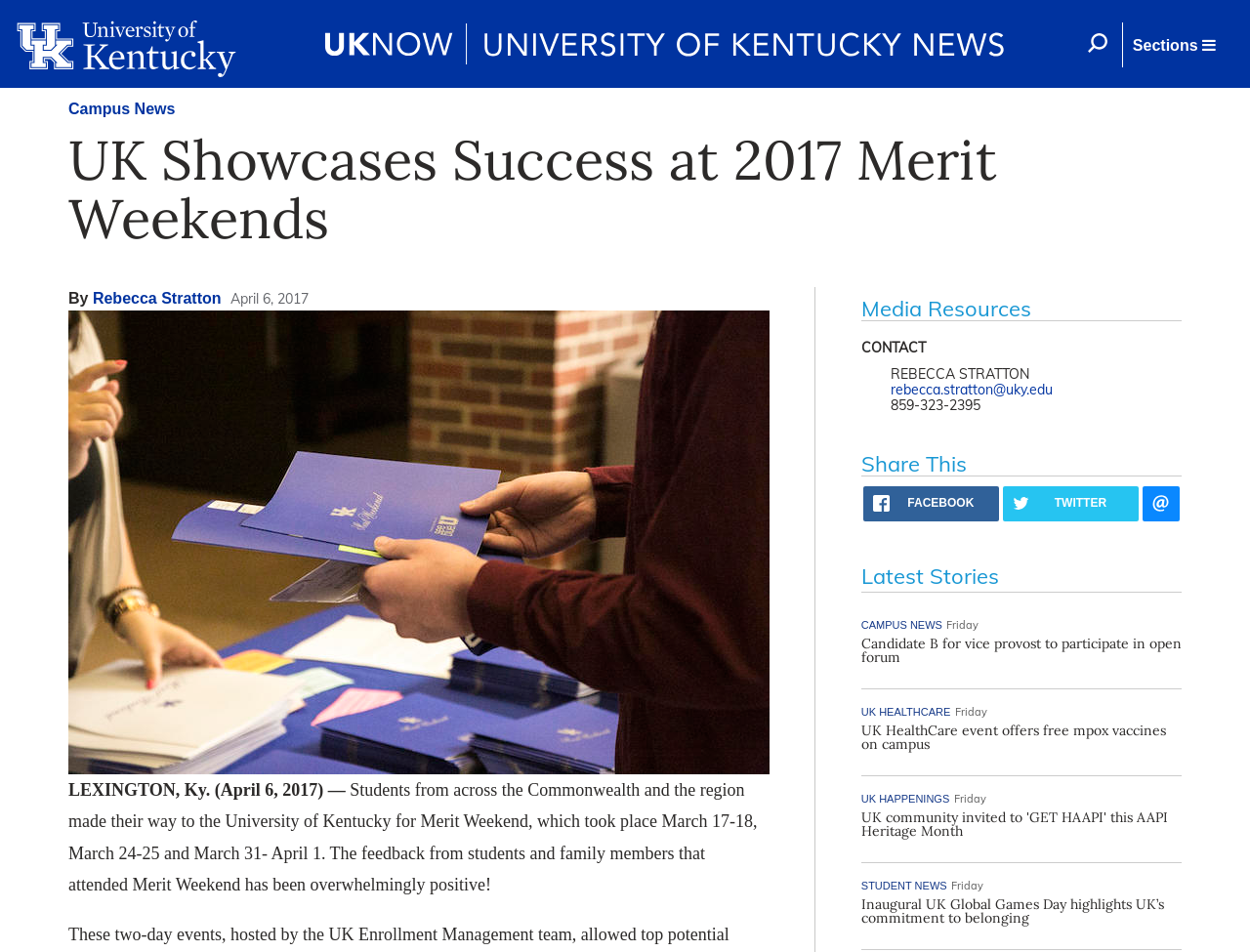Please find the bounding box coordinates (top-left x, top-left y, bottom-right x, bottom-right y) in the screenshot for the UI element described as follows: Campus News

[0.055, 0.106, 0.14, 0.123]